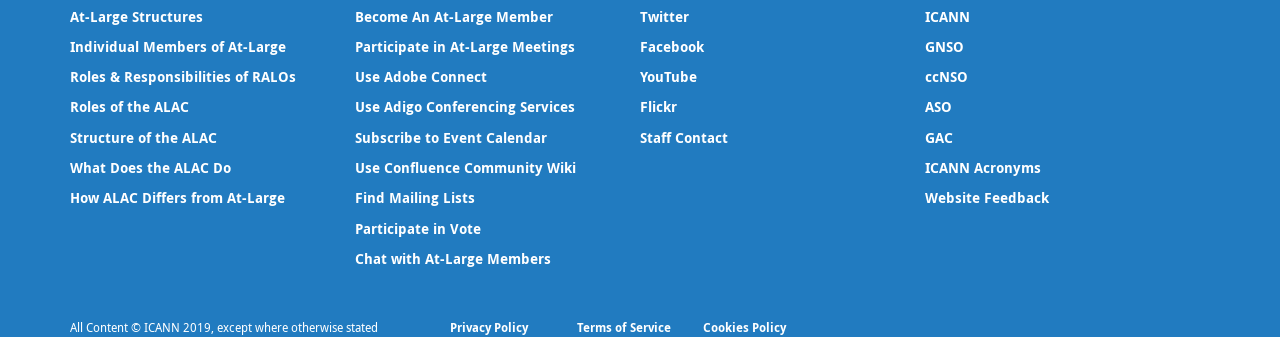Provide a thorough and detailed response to the question by examining the image: 
How can I contact the staff?

The webpage has a link to 'Staff Contact', which suggests that this is the way to contact the staff.